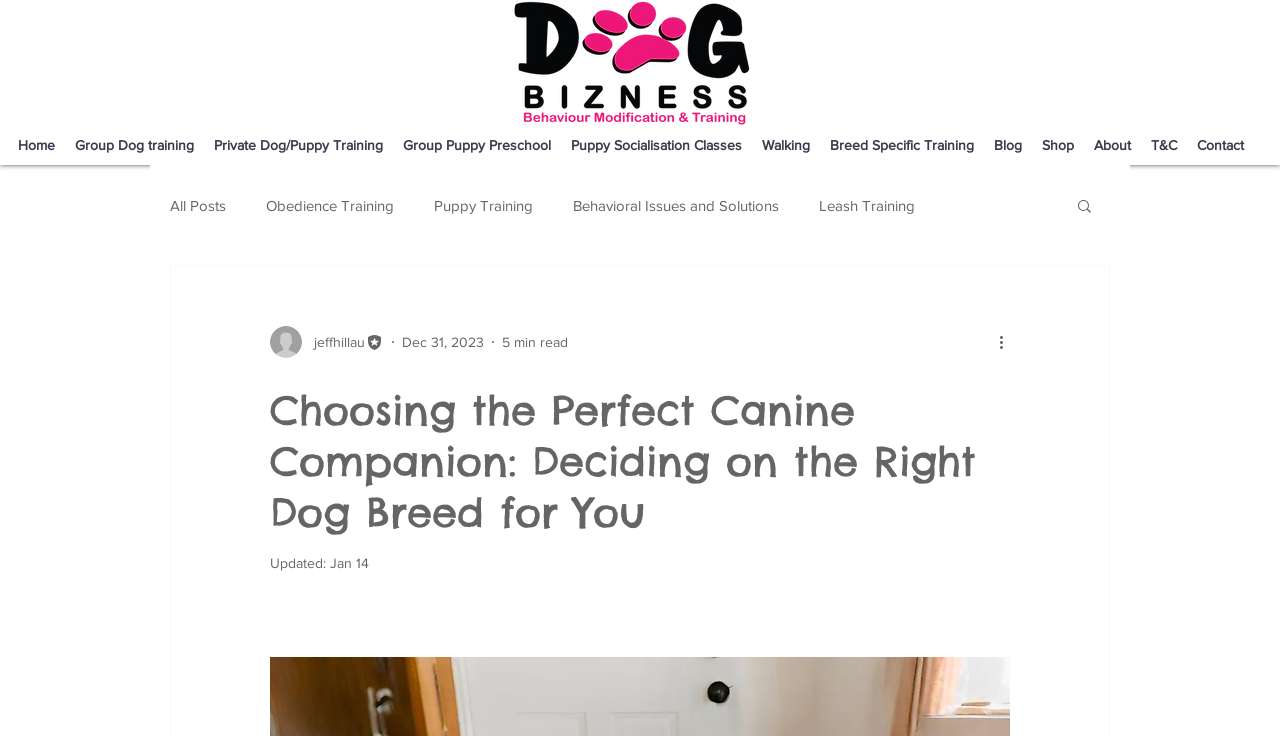Provide a thorough and detailed response to the question by examining the image: 
How long does it take to read the article?

The generic element with the text '5 min read' indicates that the article can be read in 5 minutes.